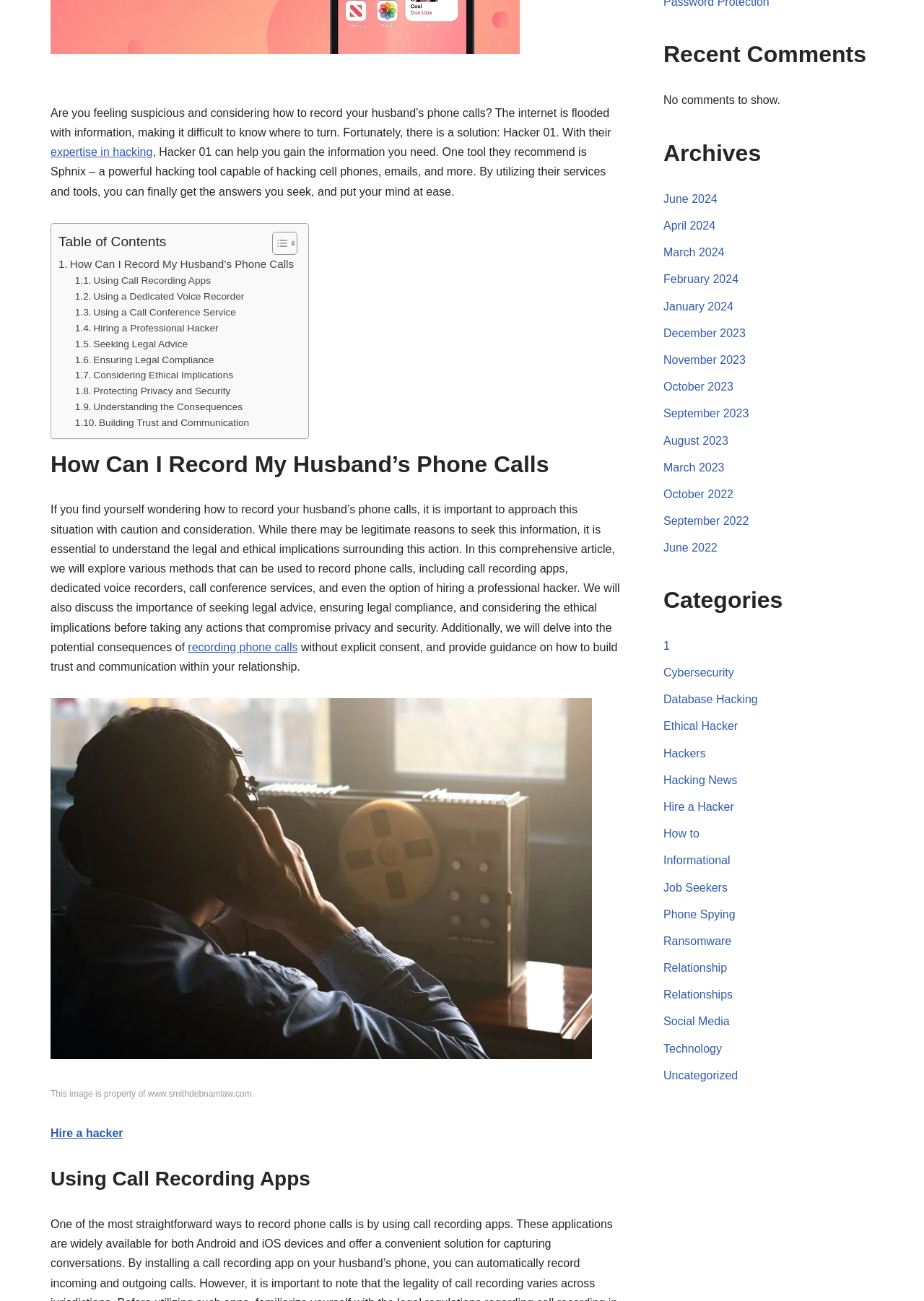Identify the bounding box coordinates for the UI element described as follows: Using a Dedicated Voice Recorder. Use the format (top-left x, top-left y, bottom-right x, bottom-right y) and ensure all values are floating point numbers between 0 and 1.

[0.081, 0.222, 0.264, 0.234]